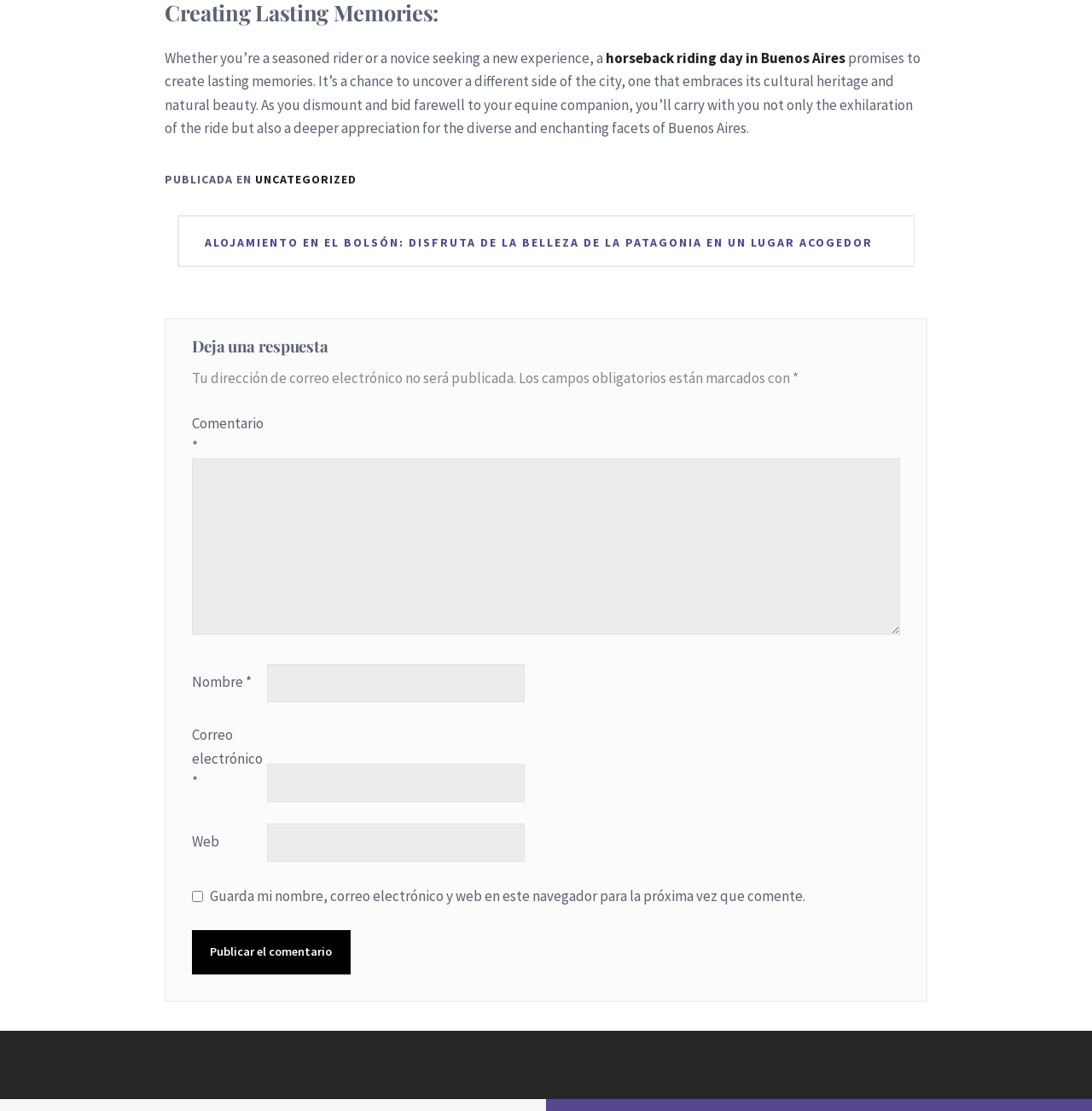Specify the bounding box coordinates of the region I need to click to perform the following instruction: "Enter your name". The coordinates must be four float numbers in the range of 0 to 1, i.e., [left, top, right, bottom].

[0.244, 0.597, 0.48, 0.632]